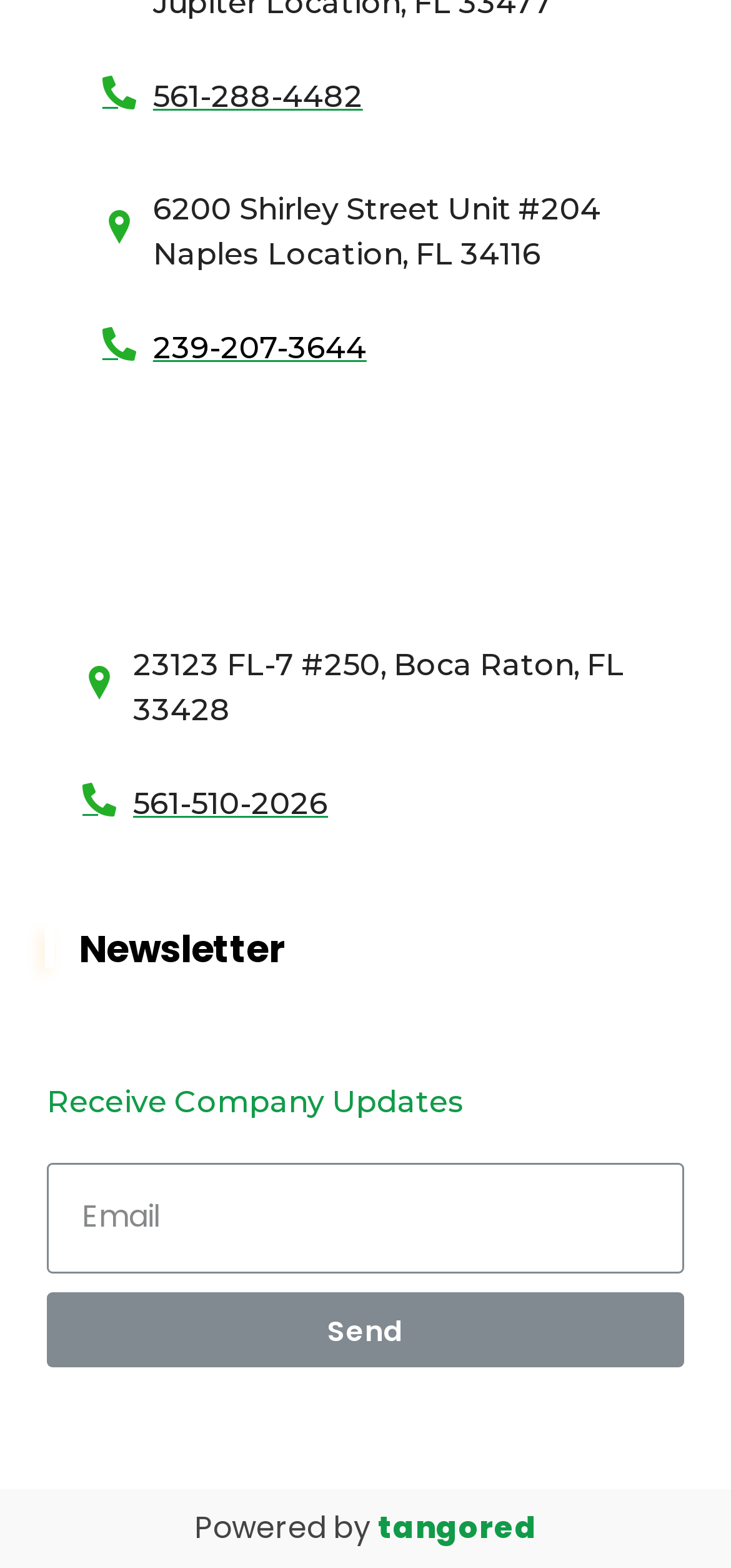What is the purpose of the textbox?
Based on the image, respond with a single word or phrase.

To receive company updates